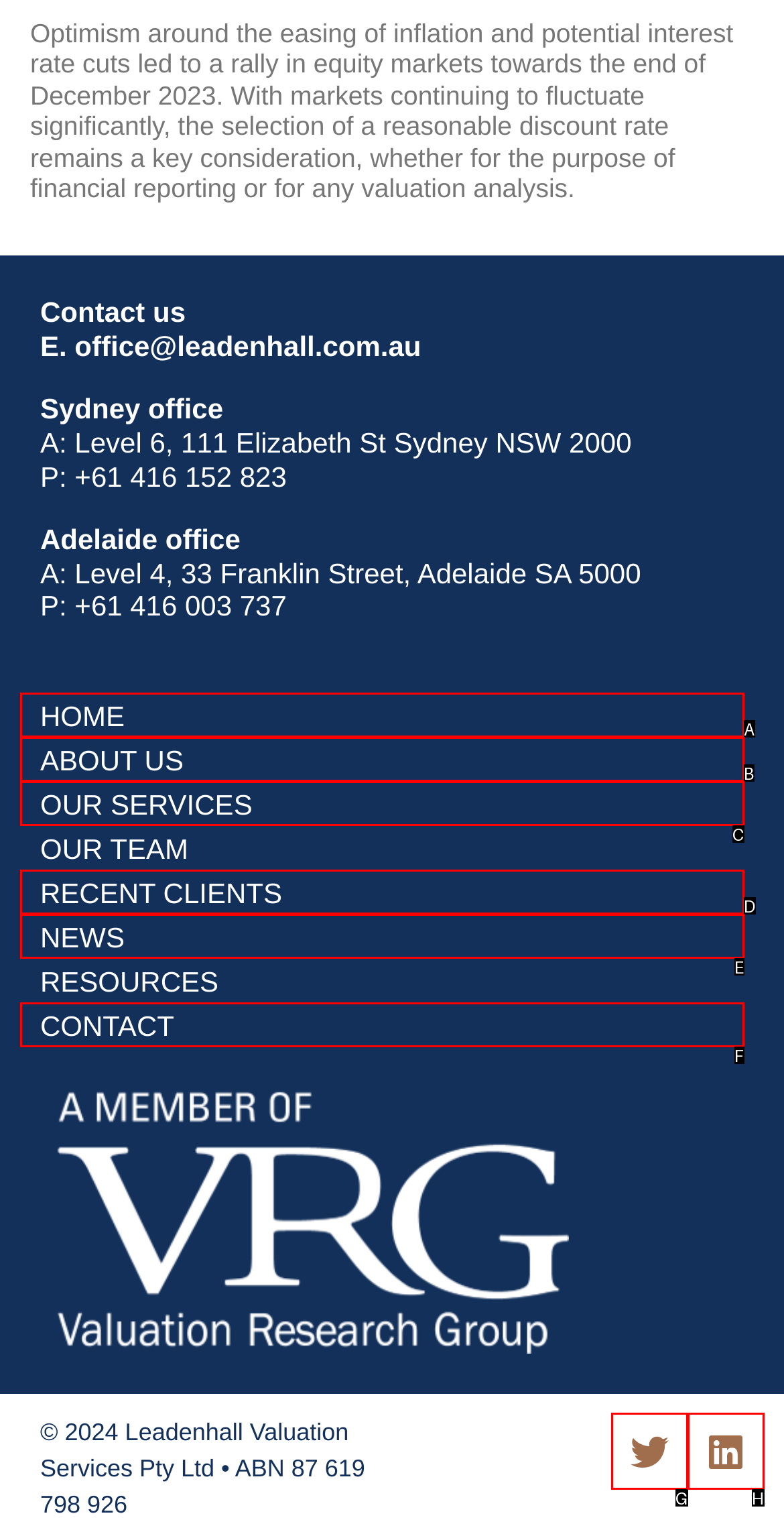Using the element description: Linkedin, select the HTML element that matches best. Answer with the letter of your choice.

H